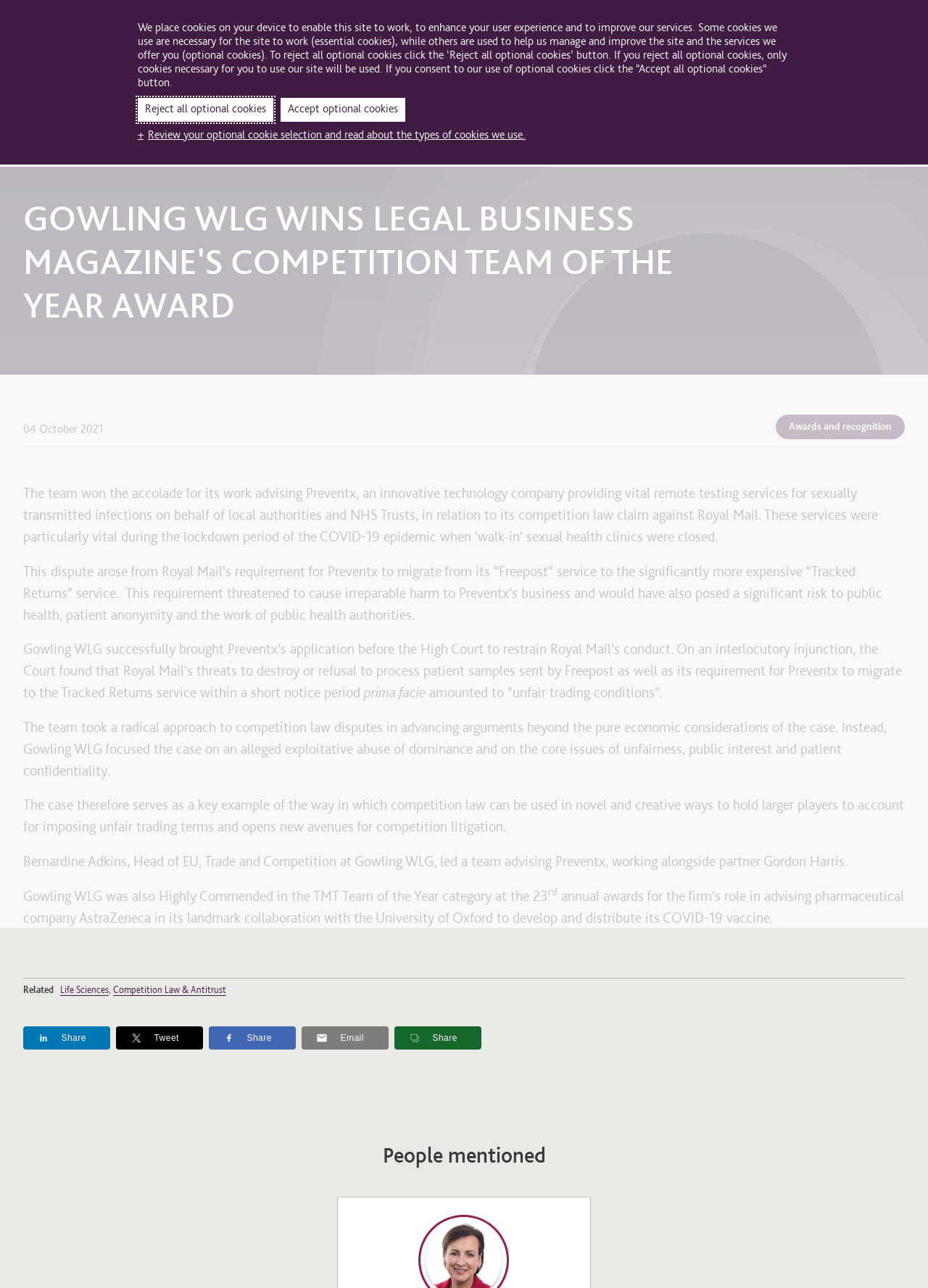Please predict the bounding box coordinates of the element's region where a click is necessary to complete the following instruction: "Share the post on social media". The coordinates should be represented by four float numbers between 0 and 1, i.e., [left, top, right, bottom].

None